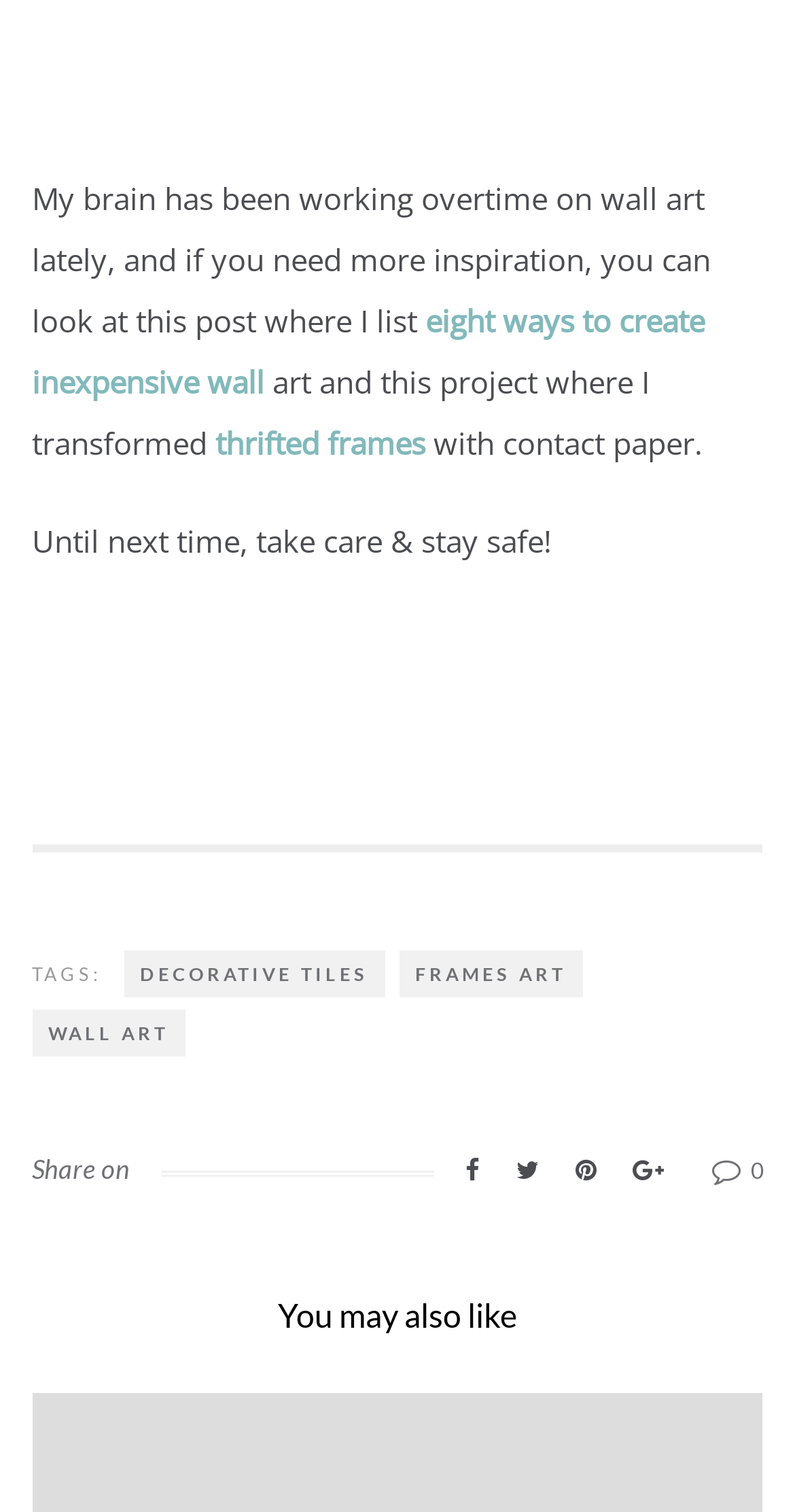Bounding box coordinates are to be given in the format (top-left x, top-left y, bottom-right x, bottom-right y). All values must be floating point numbers between 0 and 1. Provide the bounding box coordinate for the UI element described as: 0

[0.945, 0.764, 0.96, 0.782]